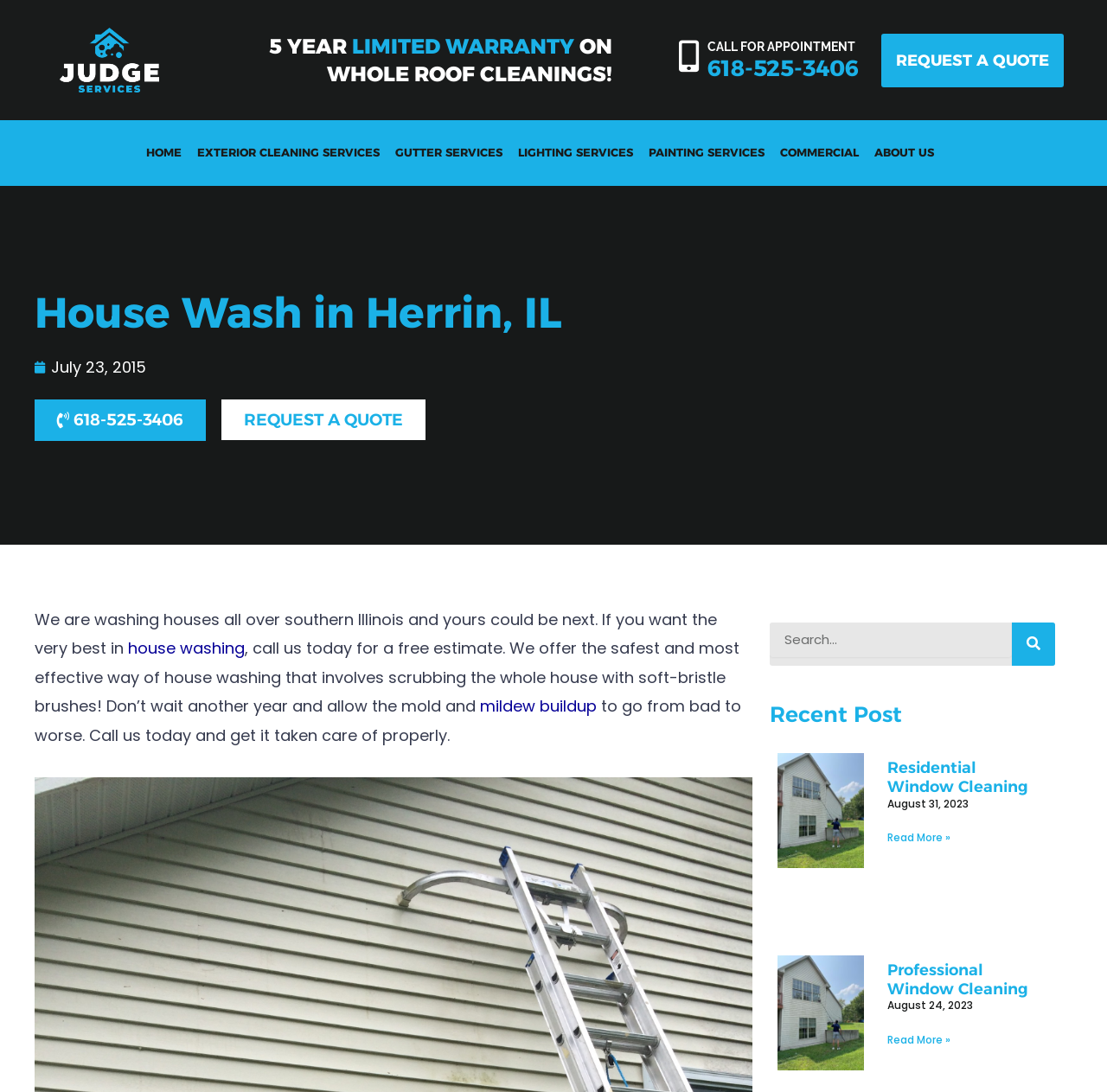Please find the bounding box coordinates of the element that you should click to achieve the following instruction: "Click the 'REQUEST A QUOTE' link". The coordinates should be presented as four float numbers between 0 and 1: [left, top, right, bottom].

[0.796, 0.03, 0.961, 0.08]